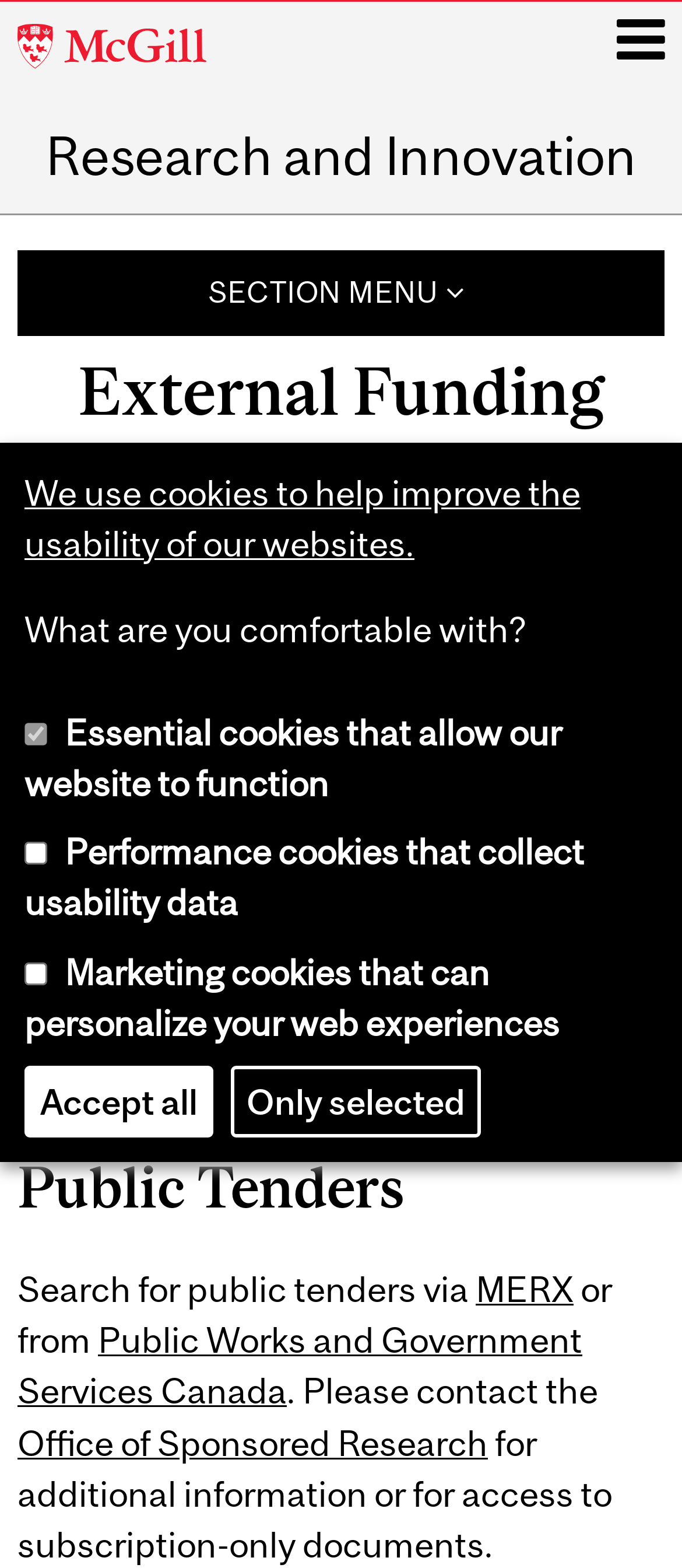Please give a one-word or short phrase response to the following question: 
Who should be contacted for additional information on public tenders?

Office of Sponsored Research